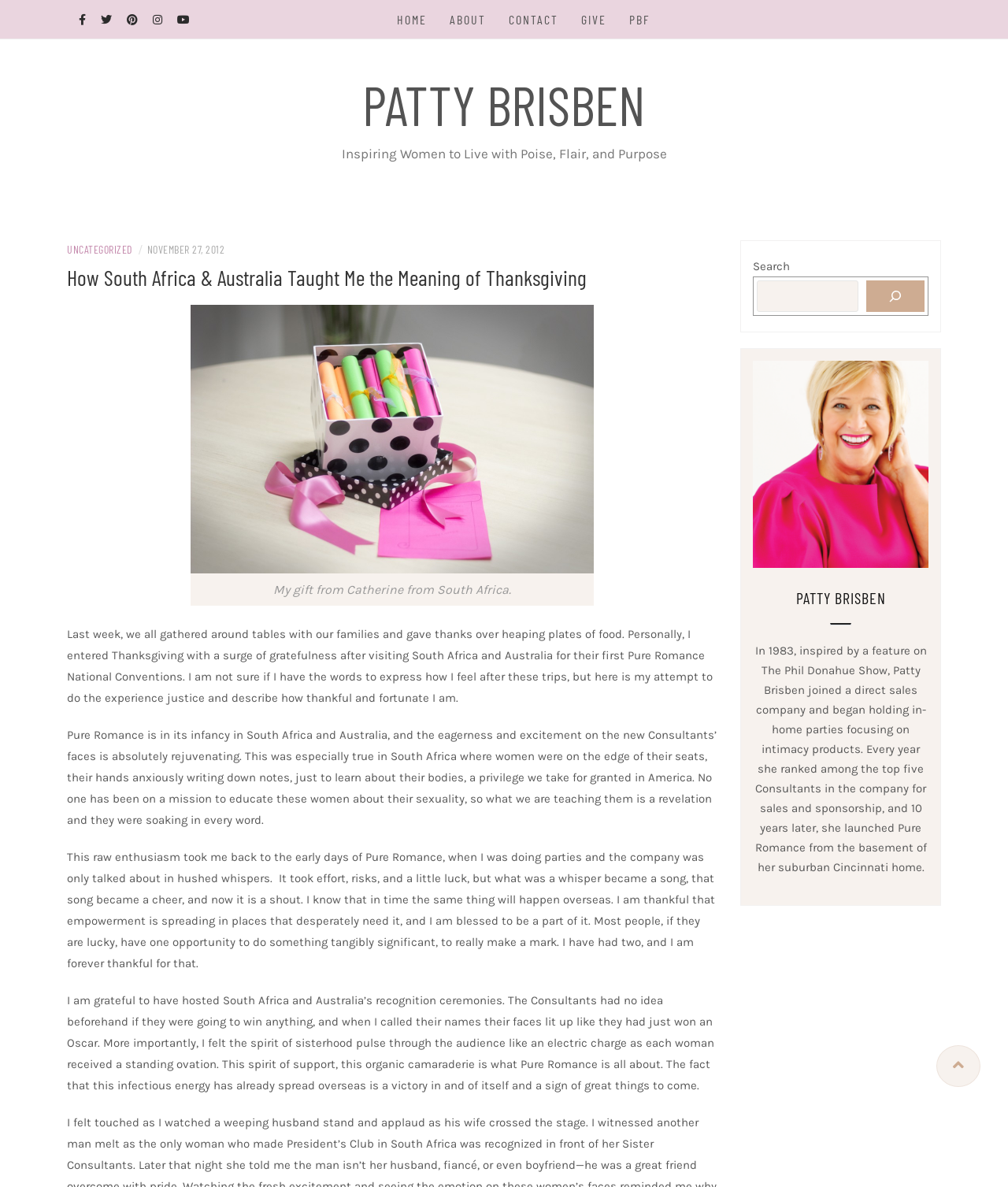Use a single word or phrase to respond to the question:
What is the name of the company mentioned in the article?

Pure Romance